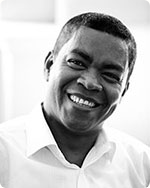What is Mr. Herrera's profession?
Use the screenshot to answer the question with a single word or phrase.

Environmental and engineering consultant